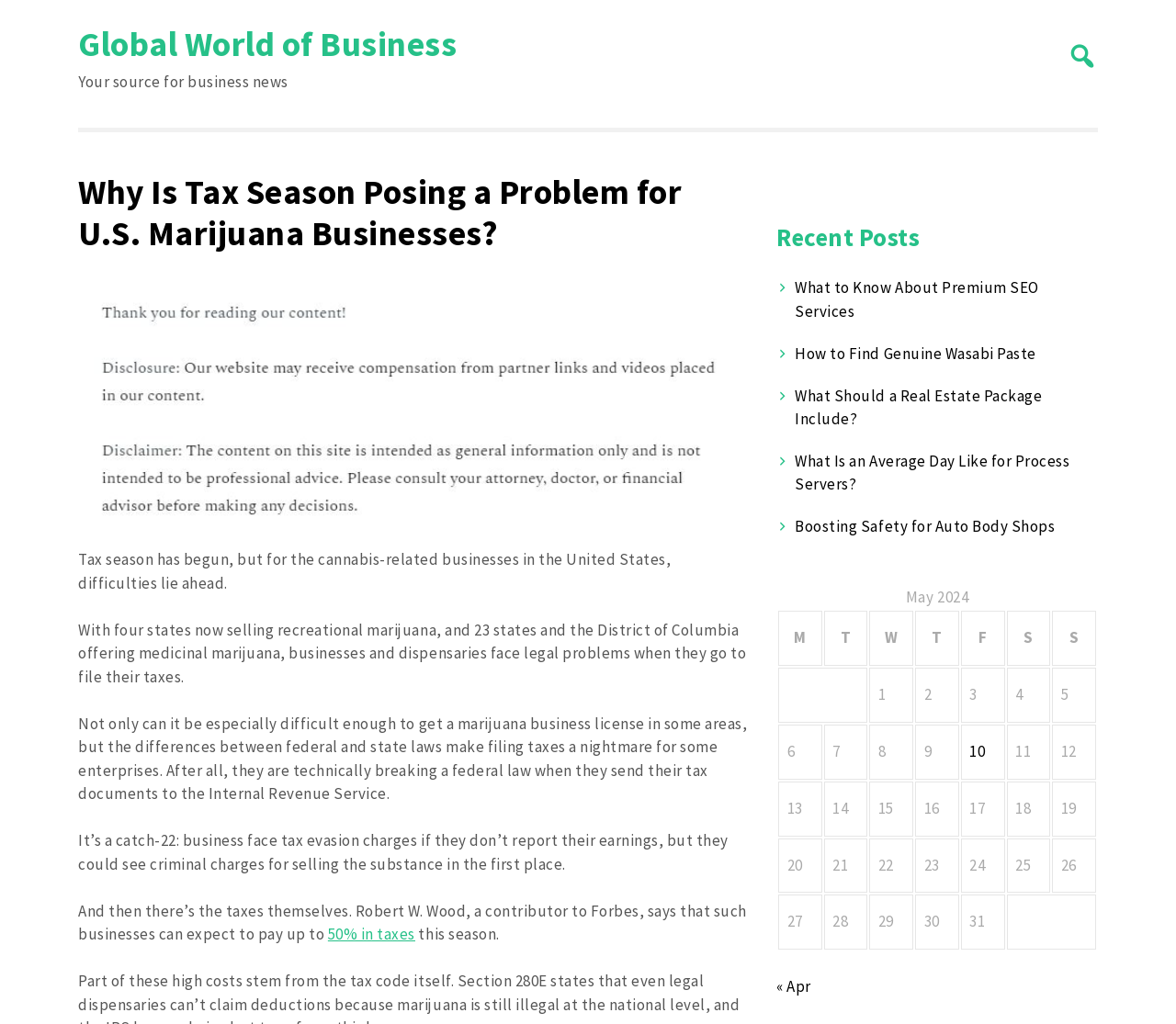Locate the bounding box coordinates of the area you need to click to fulfill this instruction: 'Click on the 'Strategy and Positioning' link'. The coordinates must be in the form of four float numbers ranging from 0 to 1: [left, top, right, bottom].

None